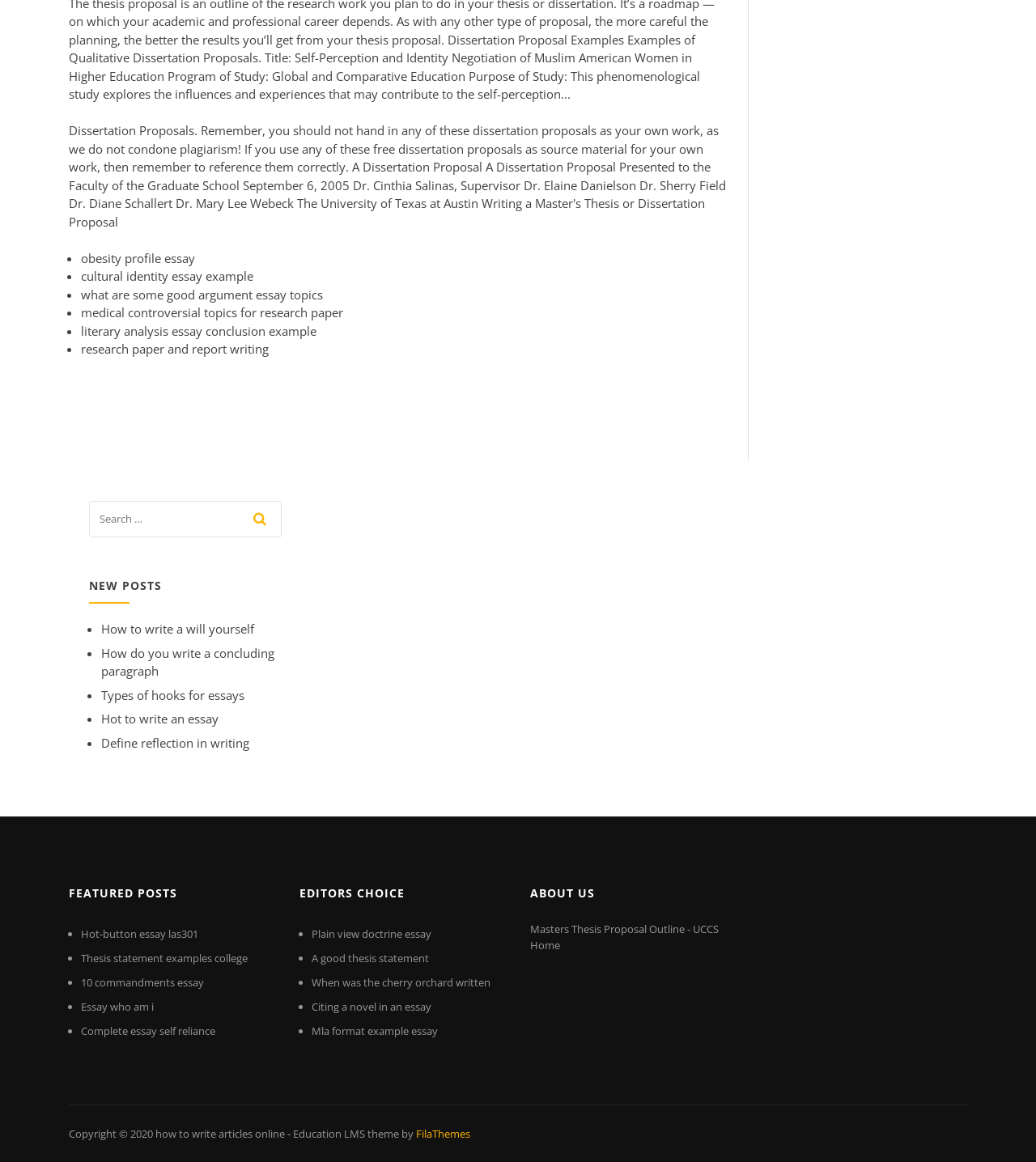Please indicate the bounding box coordinates for the clickable area to complete the following task: "read the article about obesity profile essay". The coordinates should be specified as four float numbers between 0 and 1, i.e., [left, top, right, bottom].

[0.078, 0.215, 0.188, 0.229]